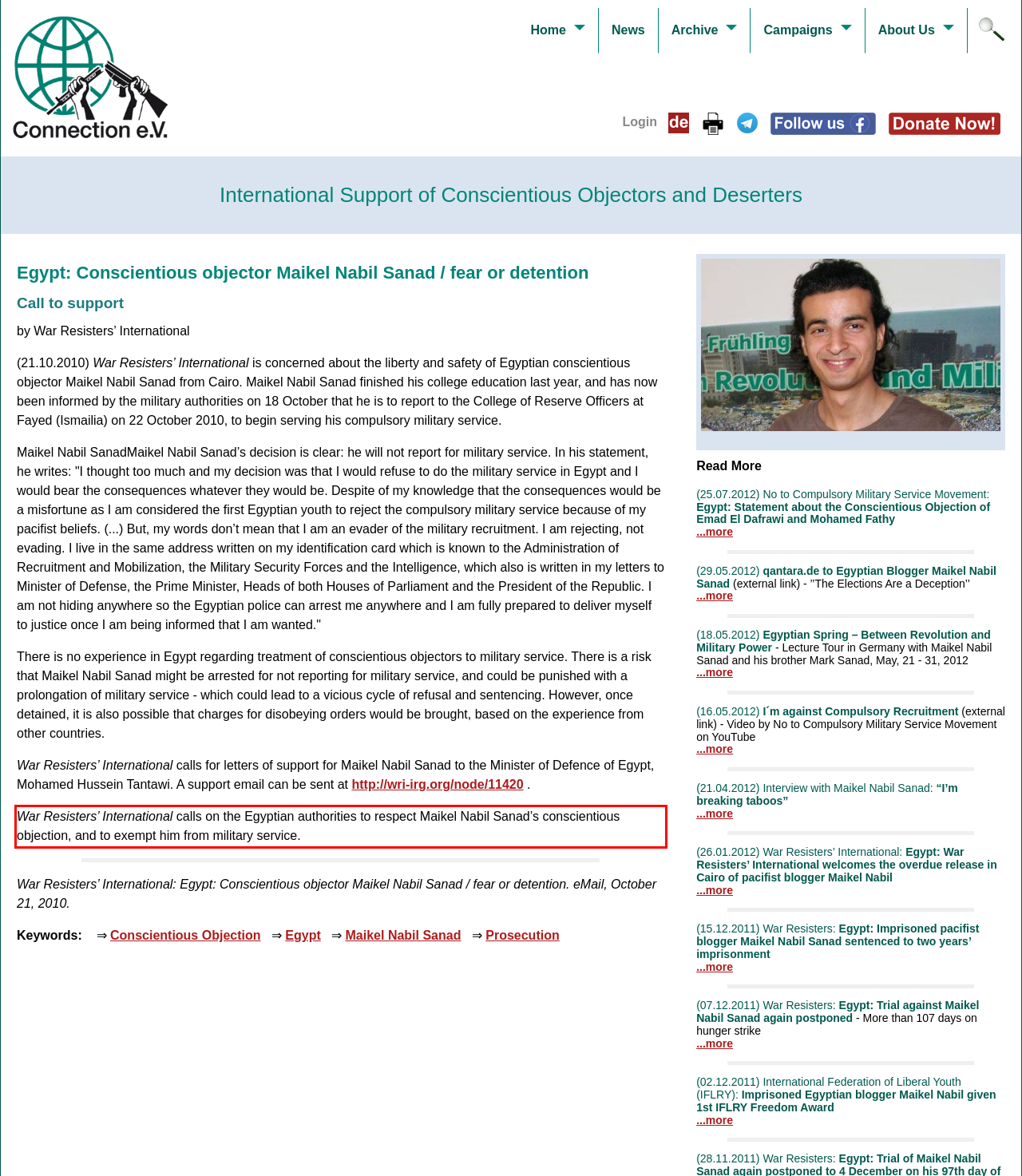By examining the provided screenshot of a webpage, recognize the text within the red bounding box and generate its text content.

War Resisters’ International calls on the Egyptian authorities to respect Maikel Nabil Sanad’s conscientious objection, and to exempt him from military service.